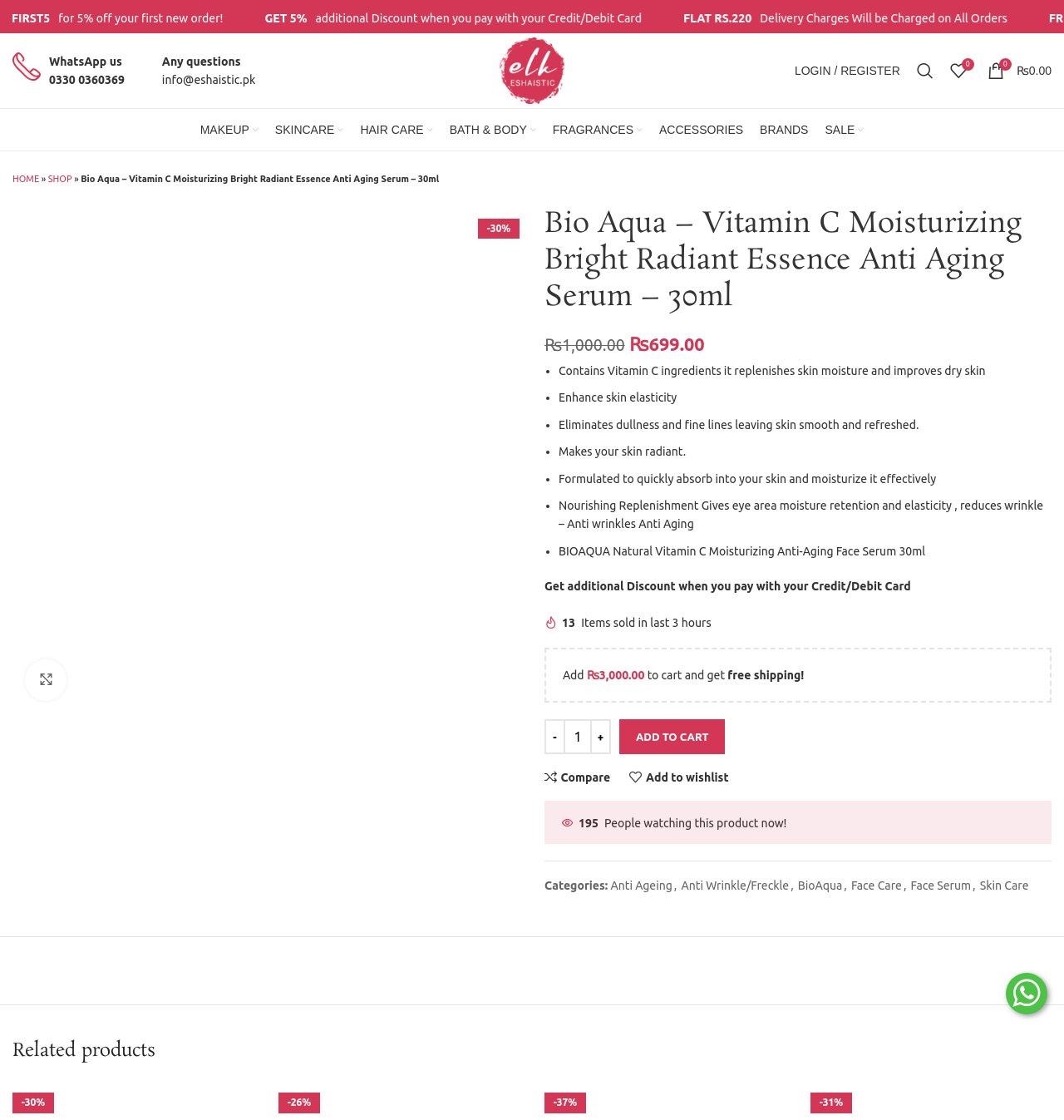Specify the bounding box coordinates of the region I need to click to perform the following instruction: "Search for products". The coordinates must be four float numbers in the range of 0 to 1, i.e., [left, top, right, bottom].

[0.854, 0.048, 0.885, 0.078]